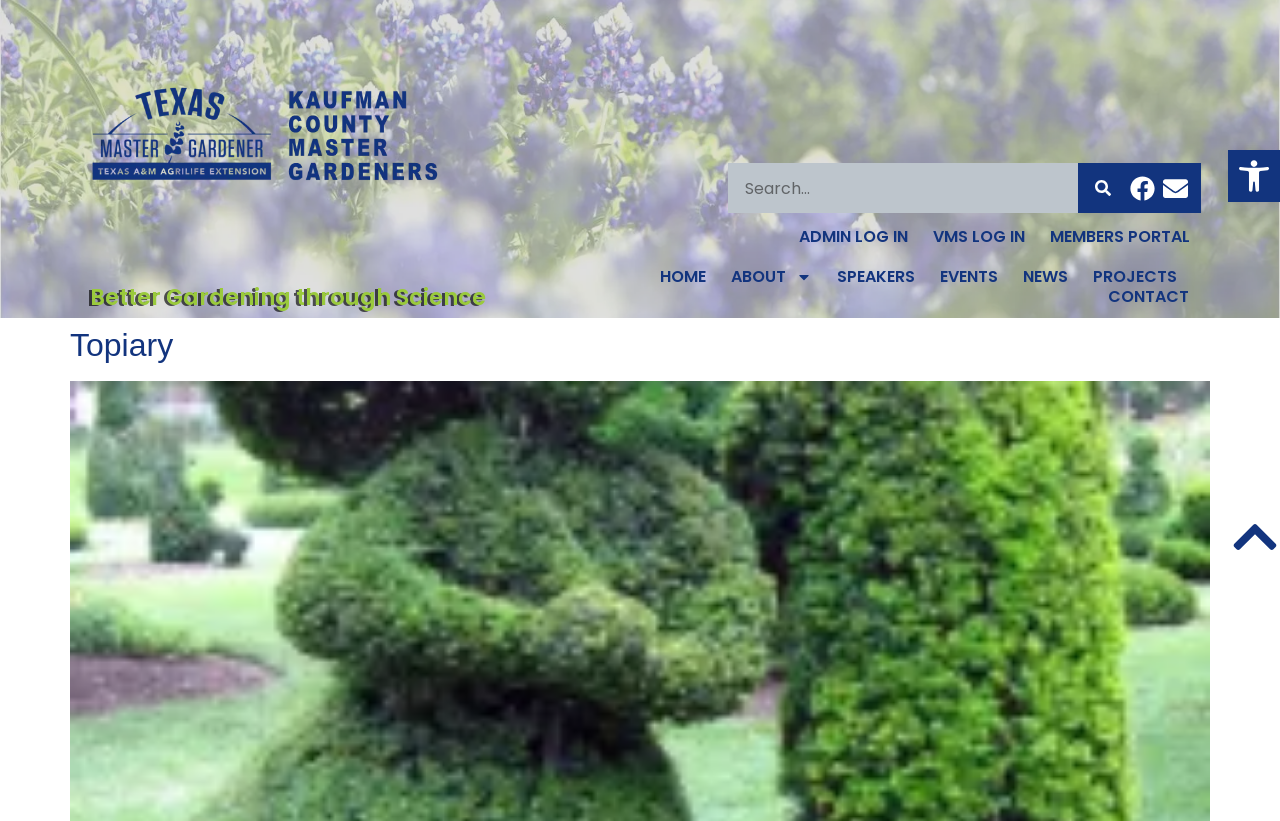Explain the webpage's layout and main content in detail.

This webpage is about the Kaufman County Master Gardener Association, with a focus on gardening and related activities. At the top right corner, there is a toolbar with an "Accessibility Tools" link and an associated image. Below this, on the top left, is the Kaufman County Master Gardeners website logo, which is an image linked to the website.

The main heading "Better Gardening through Science" is located near the top left of the page. Below this, there is a search bar with a "Search" button and a magnifying glass icon. On the top right, there are social media links to Facebook and an envelope icon, likely for contact or email.

The main navigation menu is located in the middle of the page, with links to "ADMIN LOG IN", "VMS LOG IN", "MEMBERS PORTAL", "HOME", "ABOUT", "SPEAKERS", "EVENTS", "NEWS", "PROJECTS", and "CONTACT". The "ABOUT" link has a dropdown menu.

Below the navigation menu, there is a section with a heading "Topiary", which contains a link to "Topiary". This section appears to be a featured article or highlight on the page.